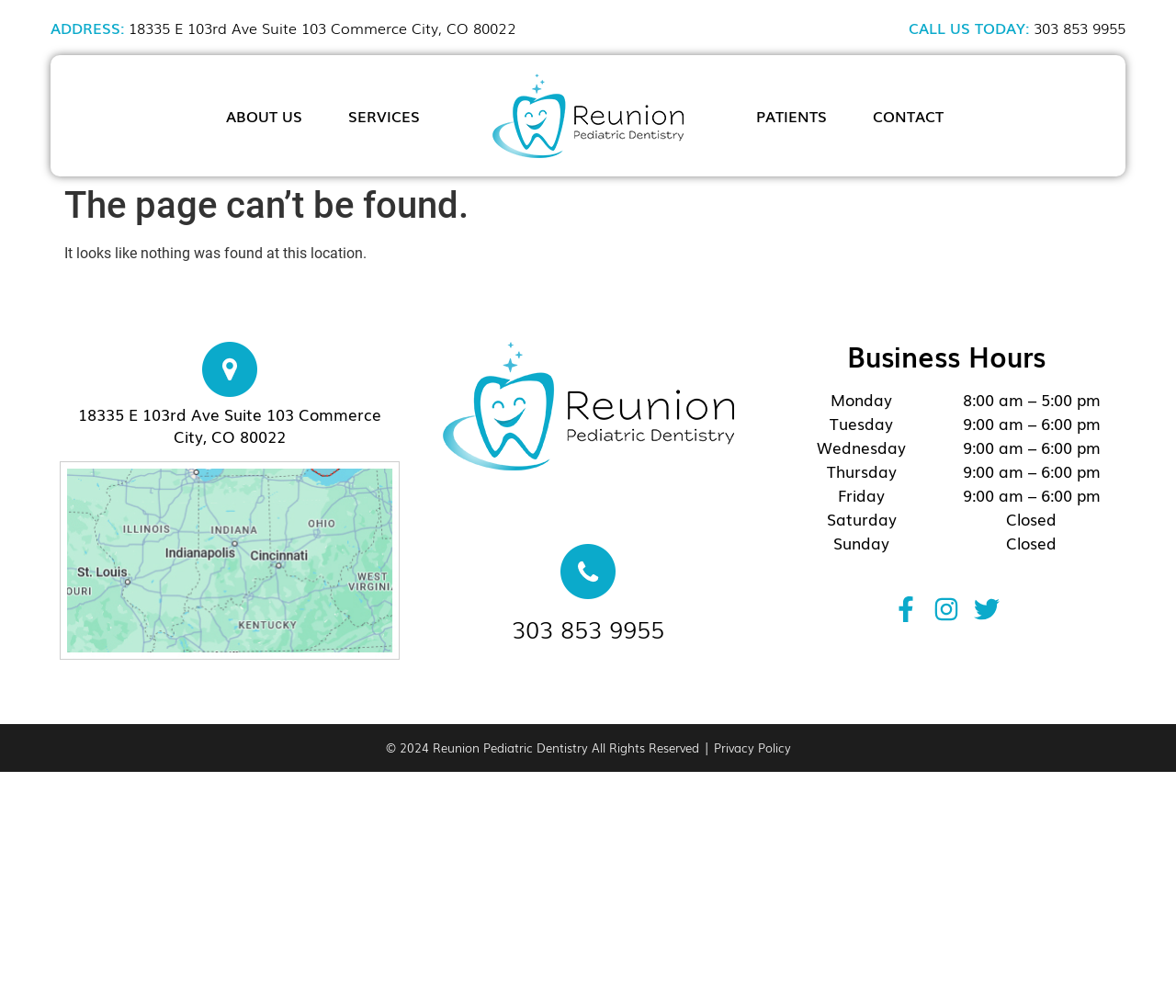Identify the bounding box coordinates of the element that should be clicked to fulfill this task: "Click the 'CALL US TODAY' link". The coordinates should be provided as four float numbers between 0 and 1, i.e., [left, top, right, bottom].

[0.5, 0.016, 0.957, 0.038]